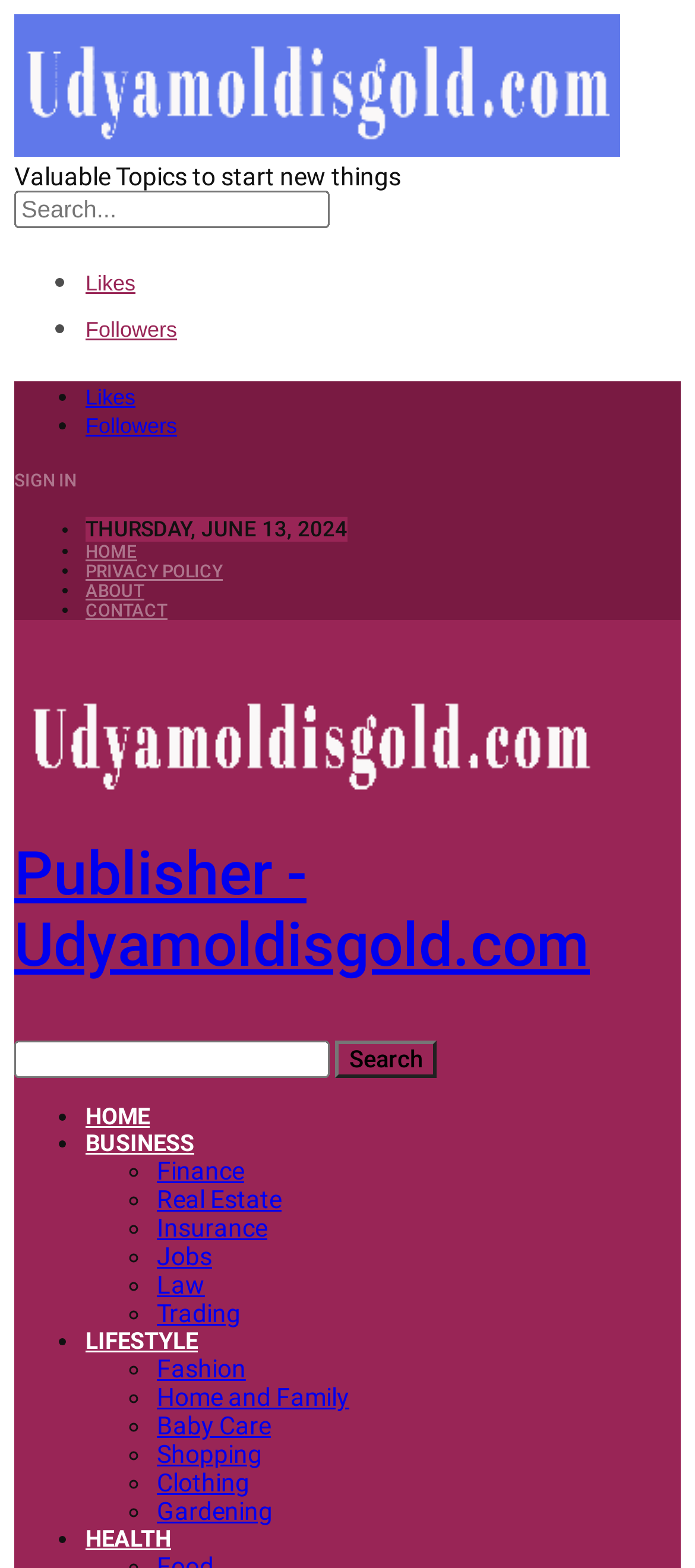Analyze the image and deliver a detailed answer to the question: How many shares does the article have?

The number of shares of the article can be found by looking at the section below the main heading, which shows '5' next to the 'Share' button. This indicates that the article has 5 shares.